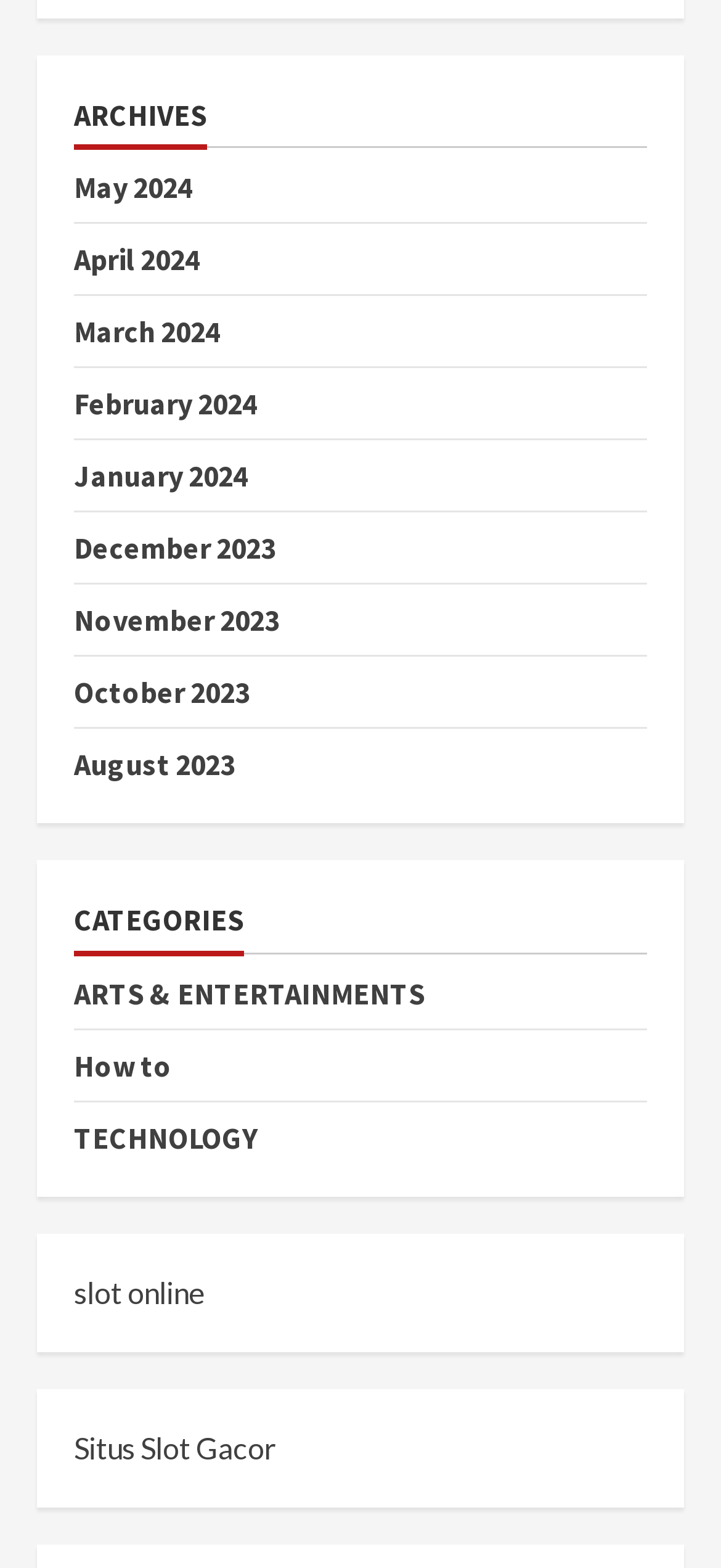How many links are listed below the 'CATEGORIES' heading?
Analyze the image and deliver a detailed answer to the question.

I counted the number of links below the 'CATEGORIES' heading, which are 'ARTS & ENTERTAINMENTS', 'How to', 'TECHNOLOGY', and two more links, and found 4 links.